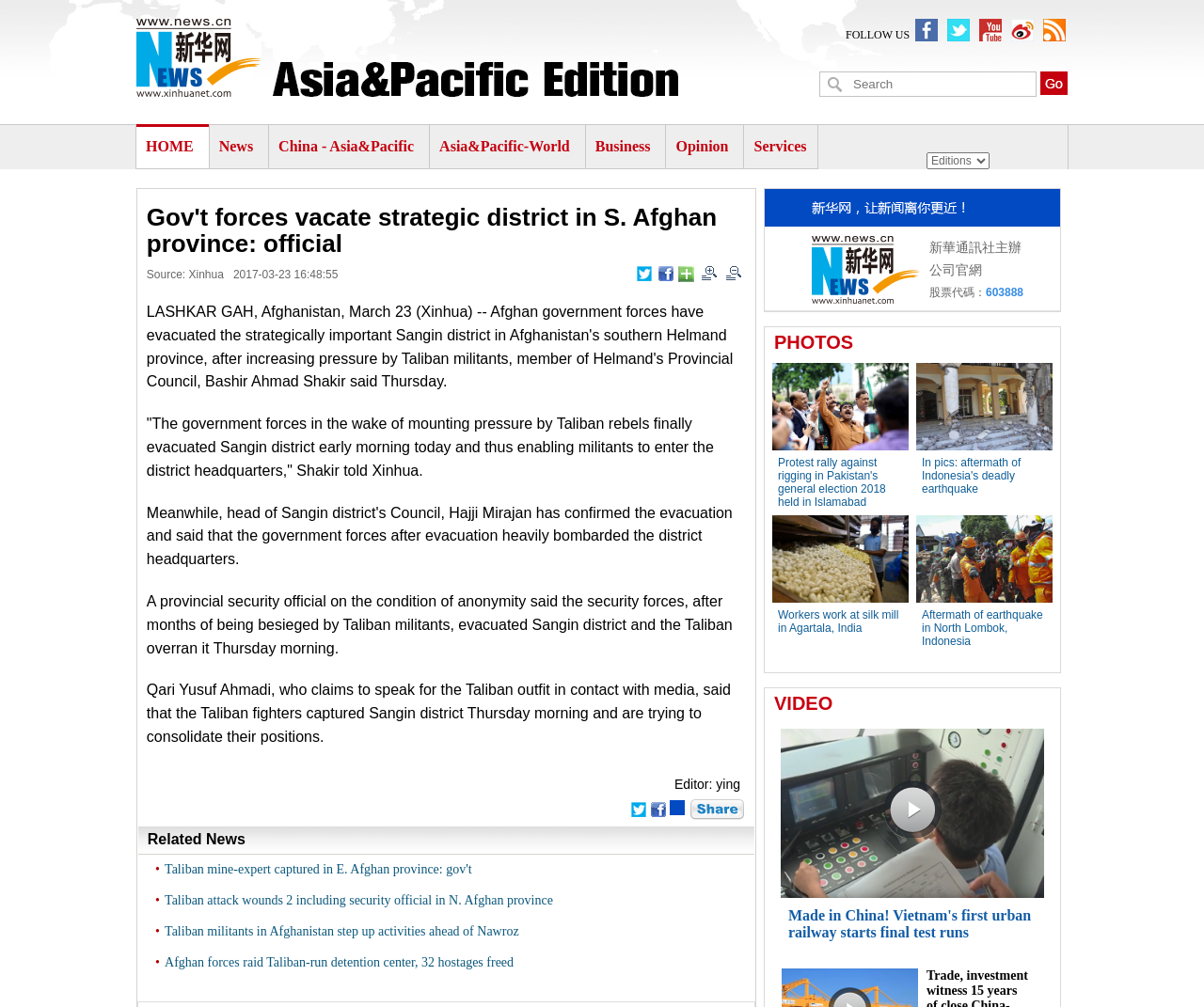Determine the bounding box coordinates for the UI element matching this description: "News".

[0.182, 0.137, 0.21, 0.153]